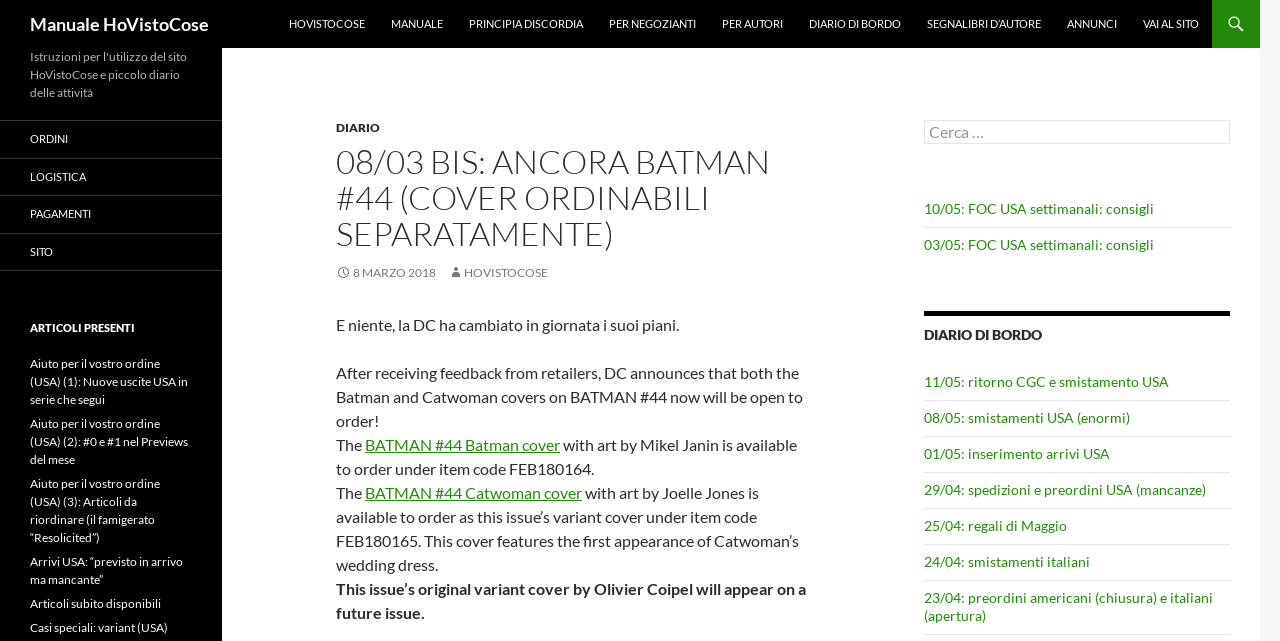Extract the bounding box for the UI element that matches this description: "10/05: FOC USA settimanali: consigli".

[0.722, 0.312, 0.902, 0.339]